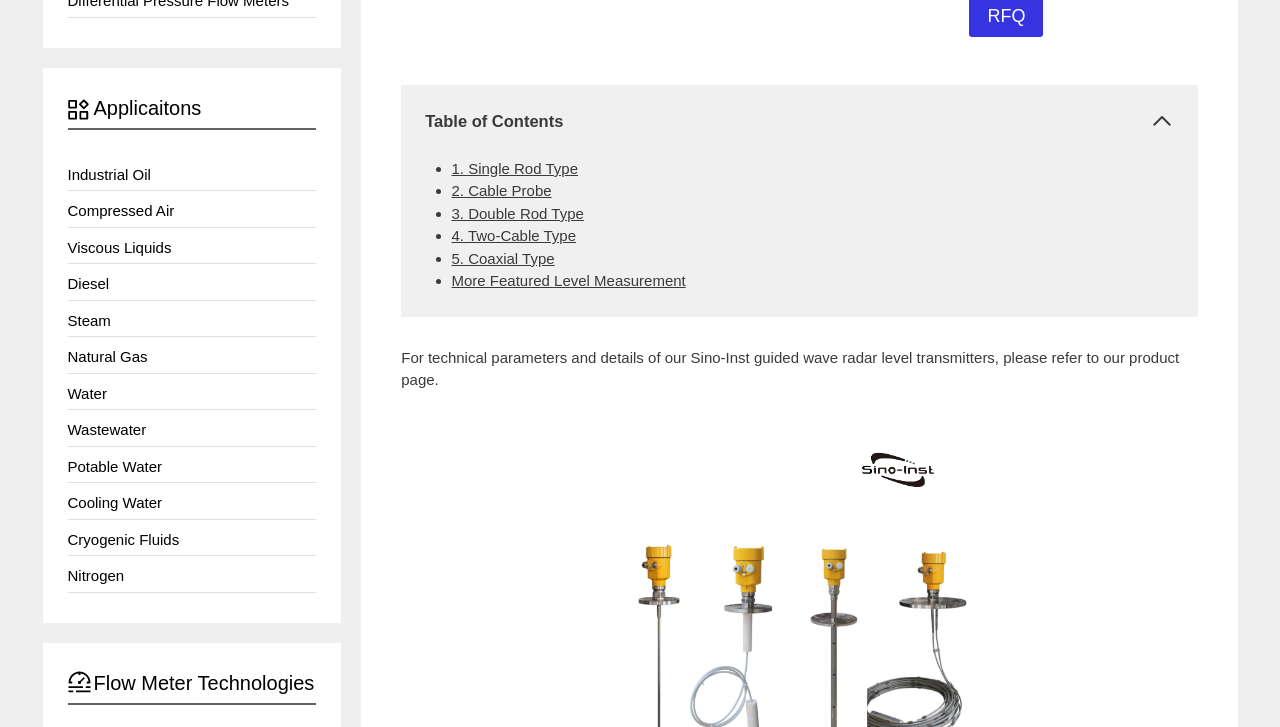Using floating point numbers between 0 and 1, provide the bounding box coordinates in the format (top-left x, top-left y, bottom-right x, bottom-right y). Locate the UI element described here: 3. Double rod type

[0.353, 0.282, 0.456, 0.305]